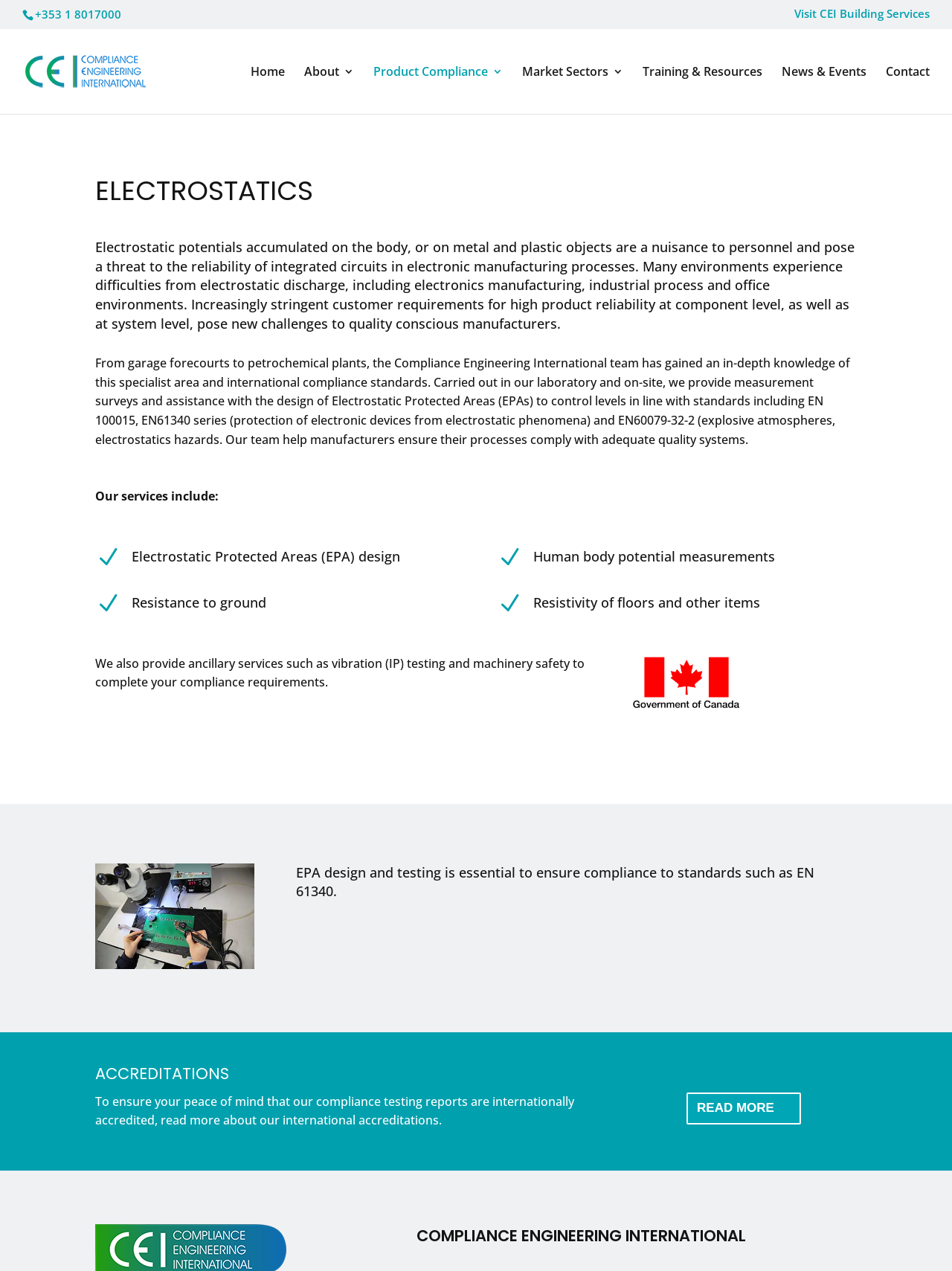Carefully observe the image and respond to the question with a detailed answer:
What is included in the services provided by Compliance Engineering International?

The webpage lists the services provided by Compliance Engineering International, which include Electrostatic Protected Areas (EPA) design, resistance to ground, human body potential measurements, and resistivity of floors and other items.